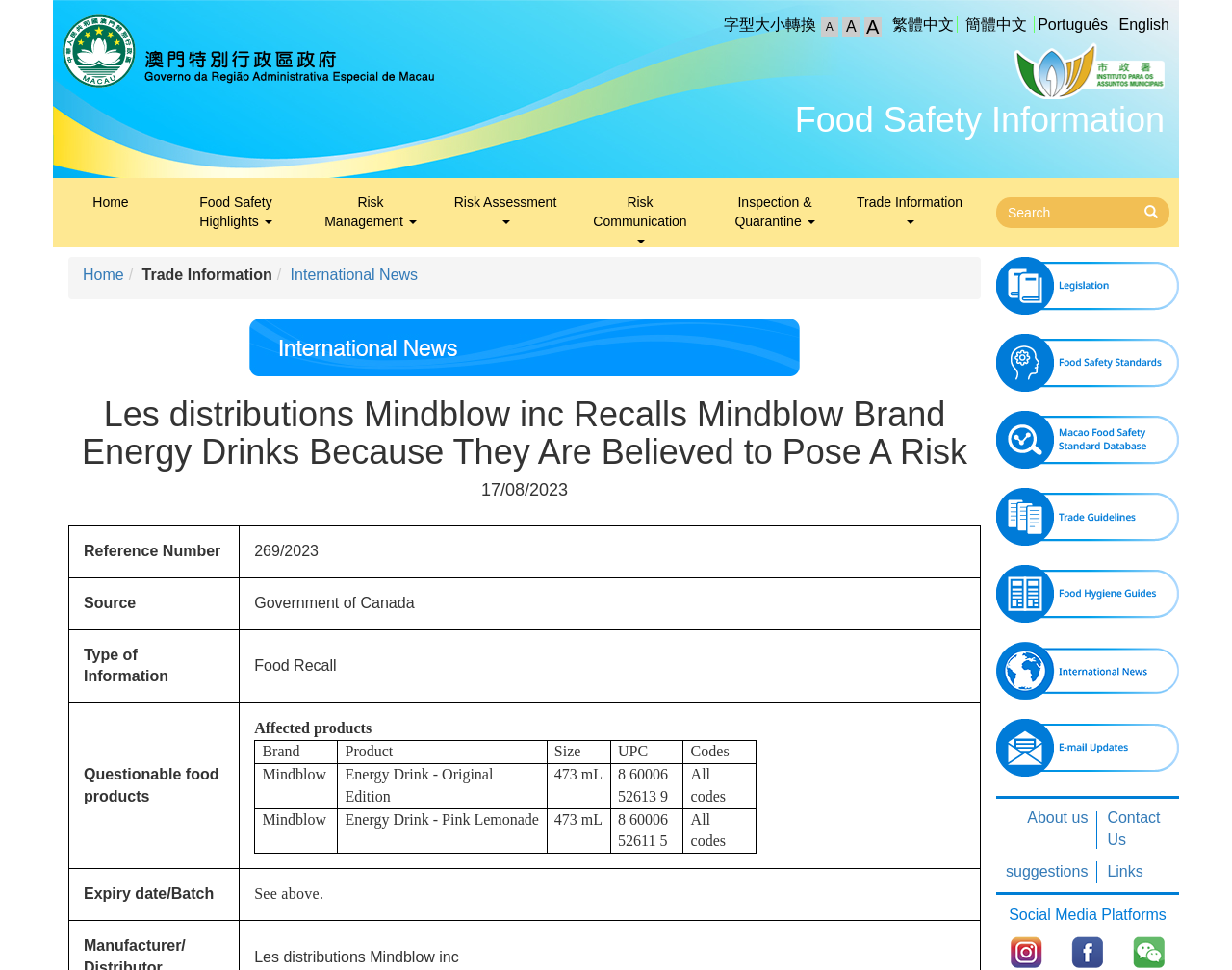Identify the bounding box coordinates for the UI element described as follows: "title="Multimedia campaign delivers the goods"". Ensure the coordinates are four float numbers between 0 and 1, formatted as [left, top, right, bottom].

None